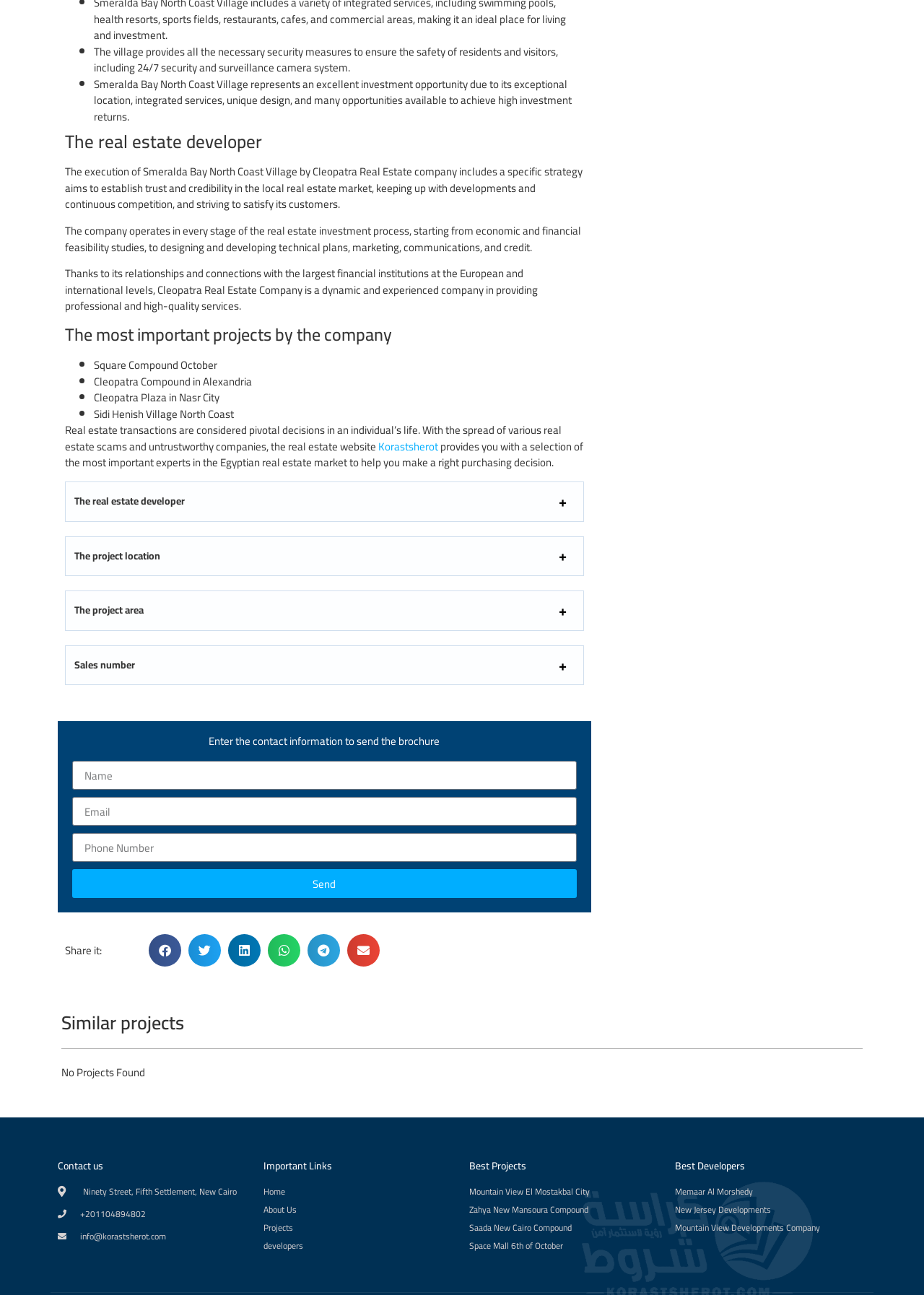Specify the bounding box coordinates of the area to click in order to execute this command: 'Go to home page'. The coordinates should consist of four float numbers ranging from 0 to 1, and should be formatted as [left, top, right, bottom].

None